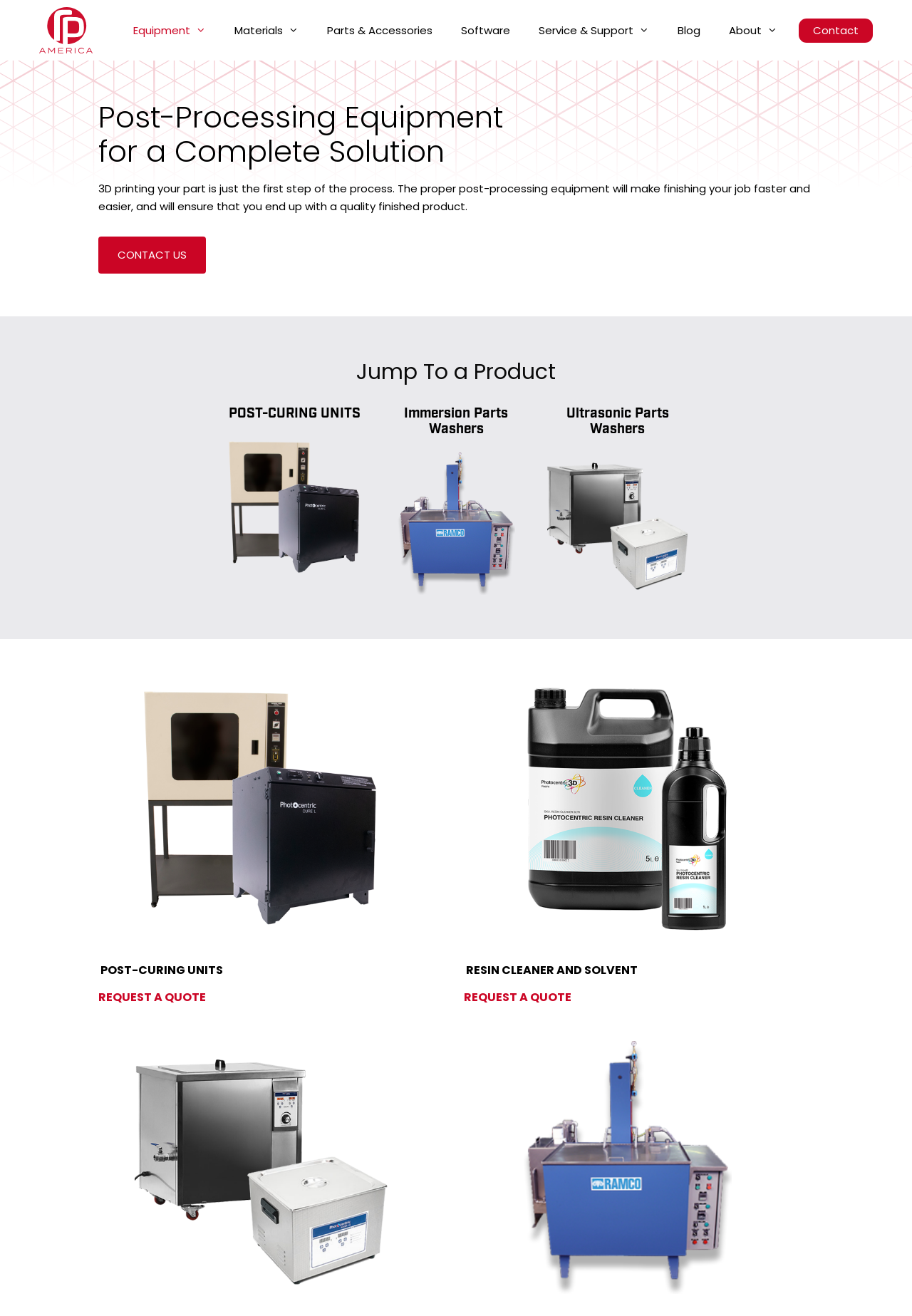Indicate the bounding box coordinates of the clickable region to achieve the following instruction: "Navigate to the Equipment page."

[0.13, 0.0, 0.241, 0.046]